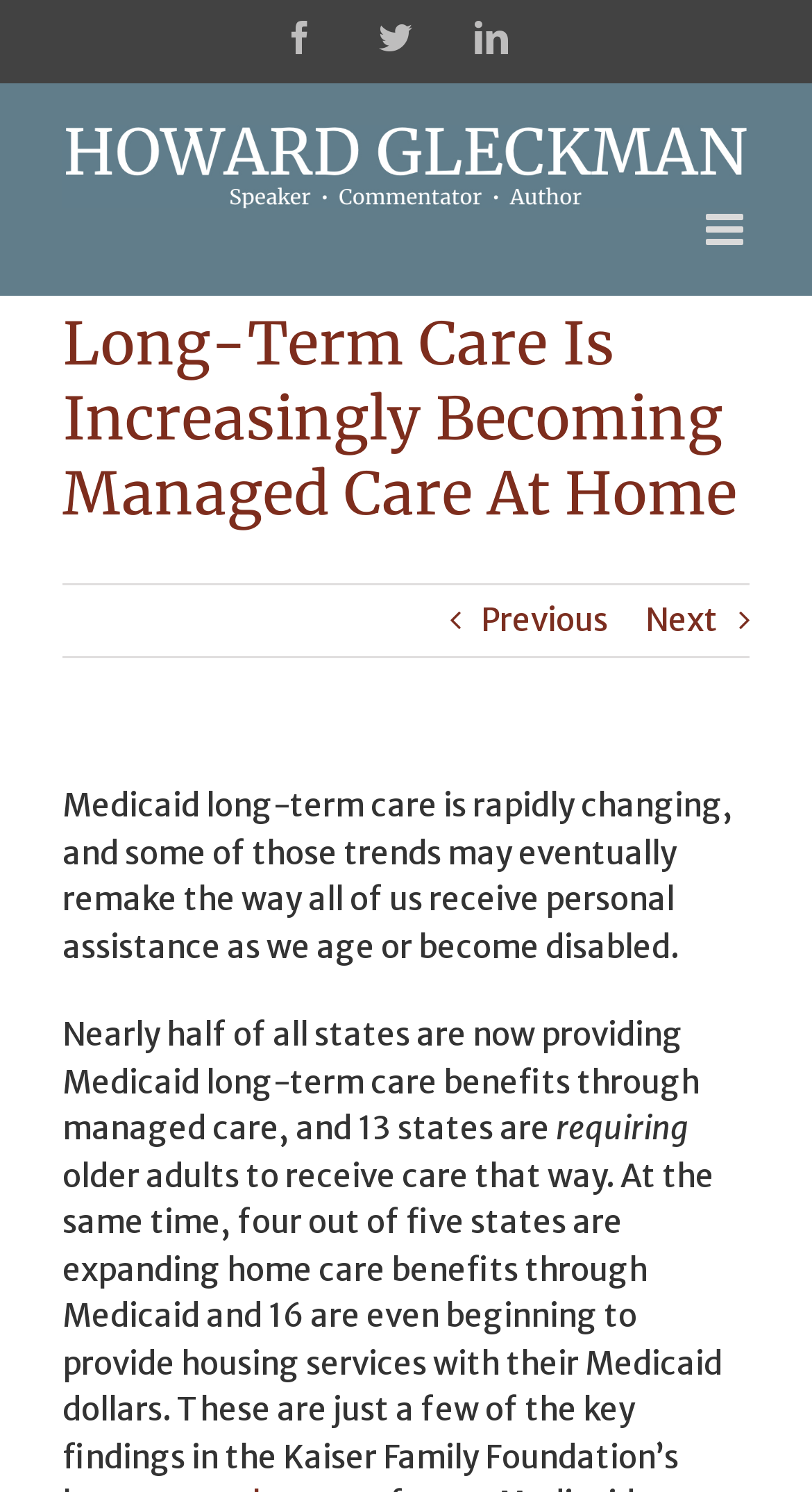What is the purpose of the 'Toggle mobile menu' link?
Based on the image, answer the question with as much detail as possible.

The 'Toggle mobile menu' link is likely used to control the mobile menu, allowing users to navigate the webpage on mobile devices. This can be inferred from the 'controls' attribute of the link, which specifies 'mobile-menu-primary-navigation'.